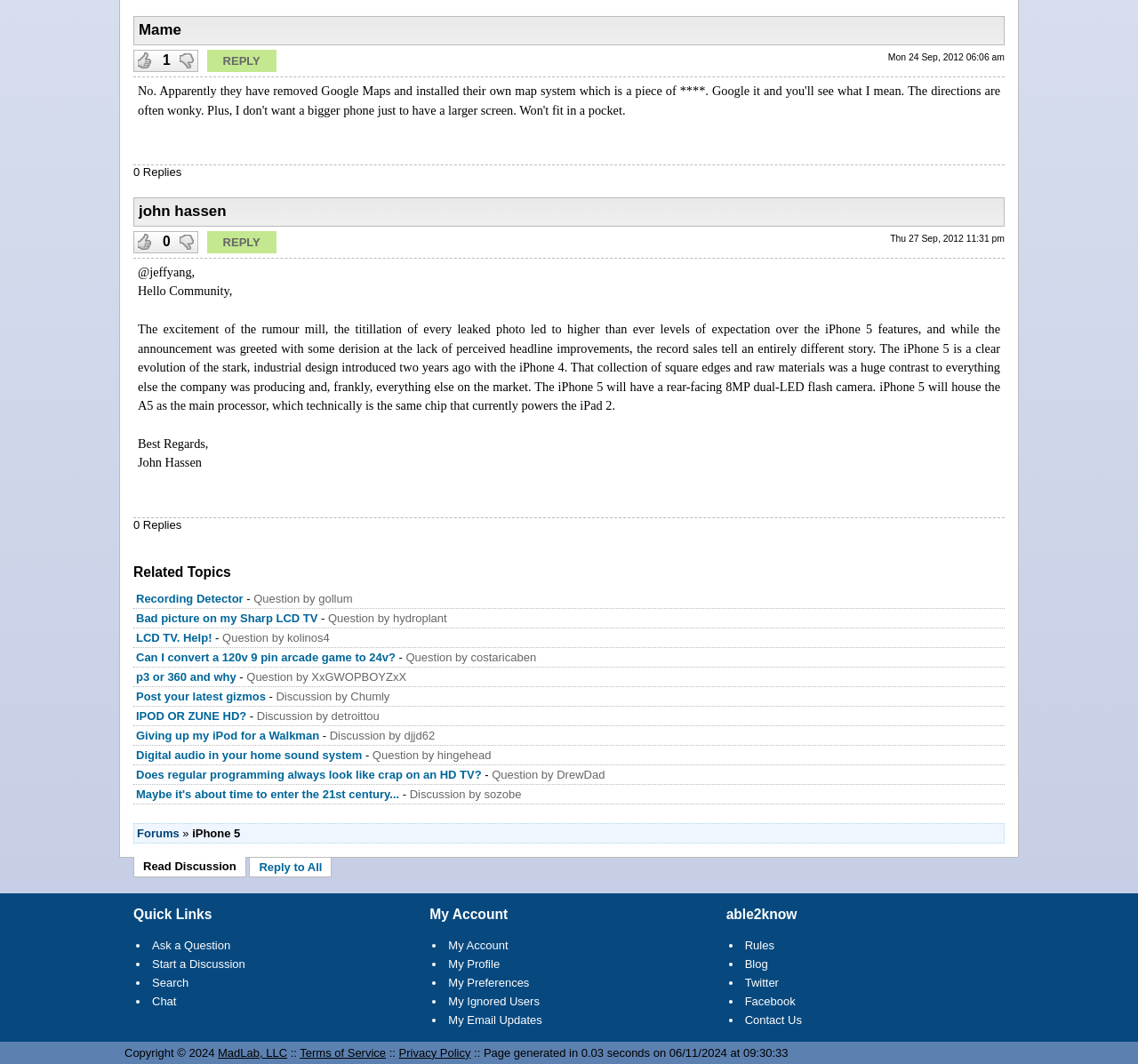Find the bounding box coordinates for the area that should be clicked to accomplish the instruction: "Reply to the post".

[0.182, 0.047, 0.243, 0.068]